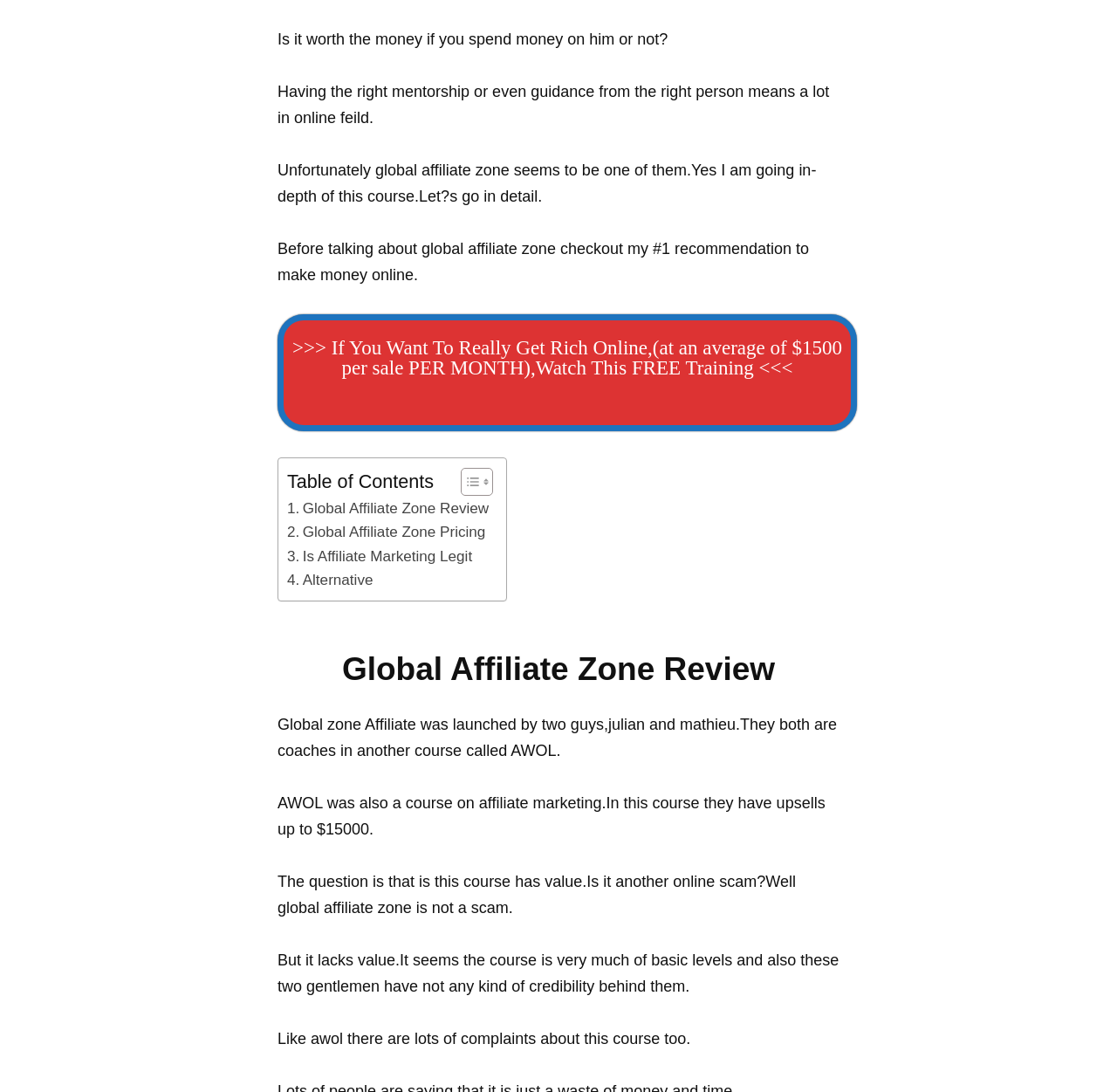Identify the bounding box coordinates for the UI element that matches this description: "Toggle".

[0.401, 0.428, 0.438, 0.455]